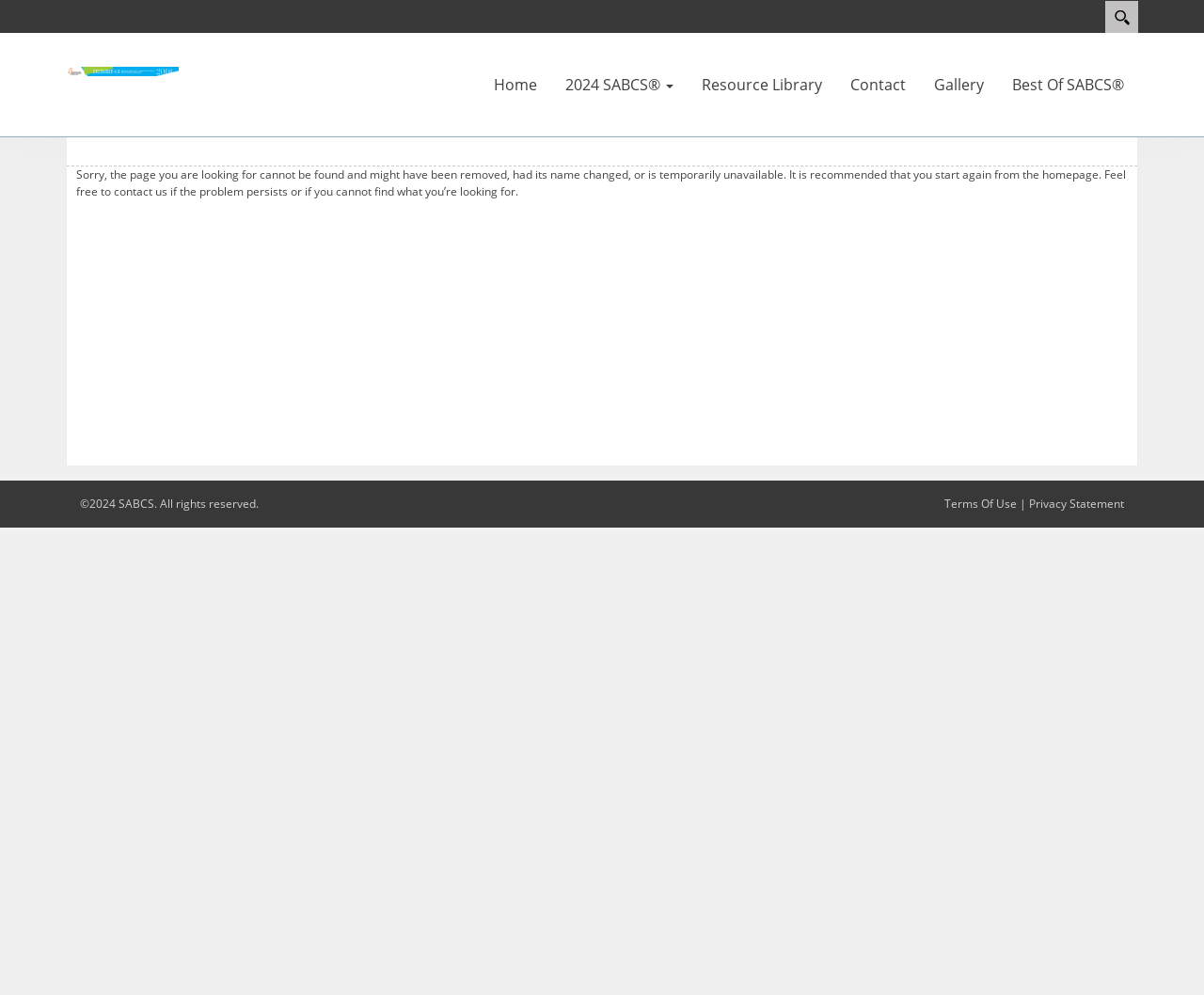Analyze the image and deliver a detailed answer to the question: What is the last link in the footer section?

The last link in the footer section is obtained from the link element with the text 'Privacy Statement' which is located at the bottom of the webpage.